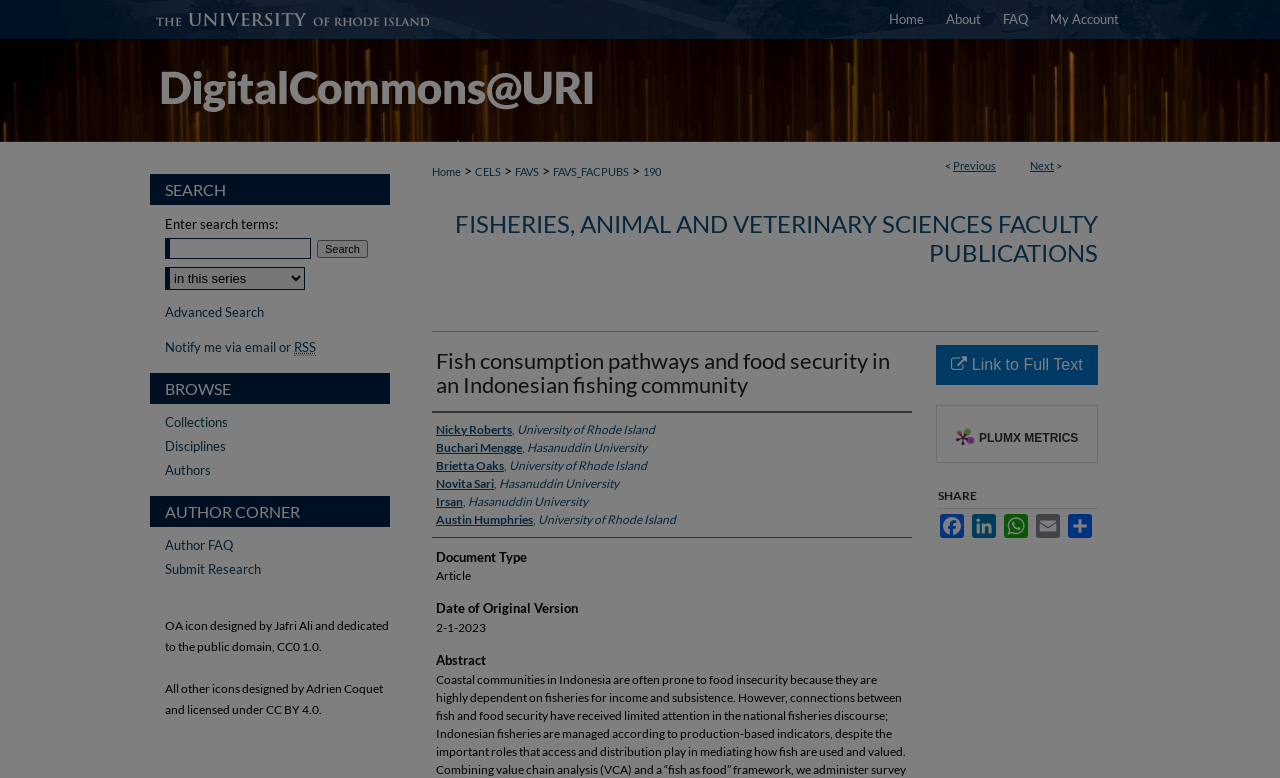Describe the entire webpage, focusing on both content and design.

This webpage appears to be a research article publication page. At the top, there is a navigation menu with links to "Home", "About", "FAQ", and "My Account". Below this, there is a link to "DigitalCommons@URI" with an accompanying image. 

To the right of this, there are navigation links to "Previous" and "Next" pages, as well as a breadcrumb navigation menu with links to "Home", "CELS", "FAVS", "FAVS_FACPUBS", and "190". 

The main content of the page is divided into sections. The first section displays the title of the research article, "Fish consumption pathways and food security in an Indonesian fishing community", and its authors, including Nicky Roberts, Buchari Mengge, and others. 

Below this, there are sections for "Document Type", which is an "Article", and "Date of Original Version", which is "2-1-2023". The "Abstract" section is also present, but its content is not provided. 

To the right of the abstract, there are links to "Link to Full Text", "PLUMX METRICS", and "SHARE", with options to share the article on Facebook, LinkedIn, WhatsApp, Email, or via a generic share link. 

On the left side of the page, there is a complementary section with a search function, allowing users to enter search terms and select a context to search. There are also links to "Advanced Search", "Notify me via email or RSS", and "BROWSE" sections, which include links to "Collections", "Disciplines", "Authors", and "AUTHOR CORNER" resources. 

At the bottom of the page, there are static text sections with information about the OA icon and other icons used on the page.